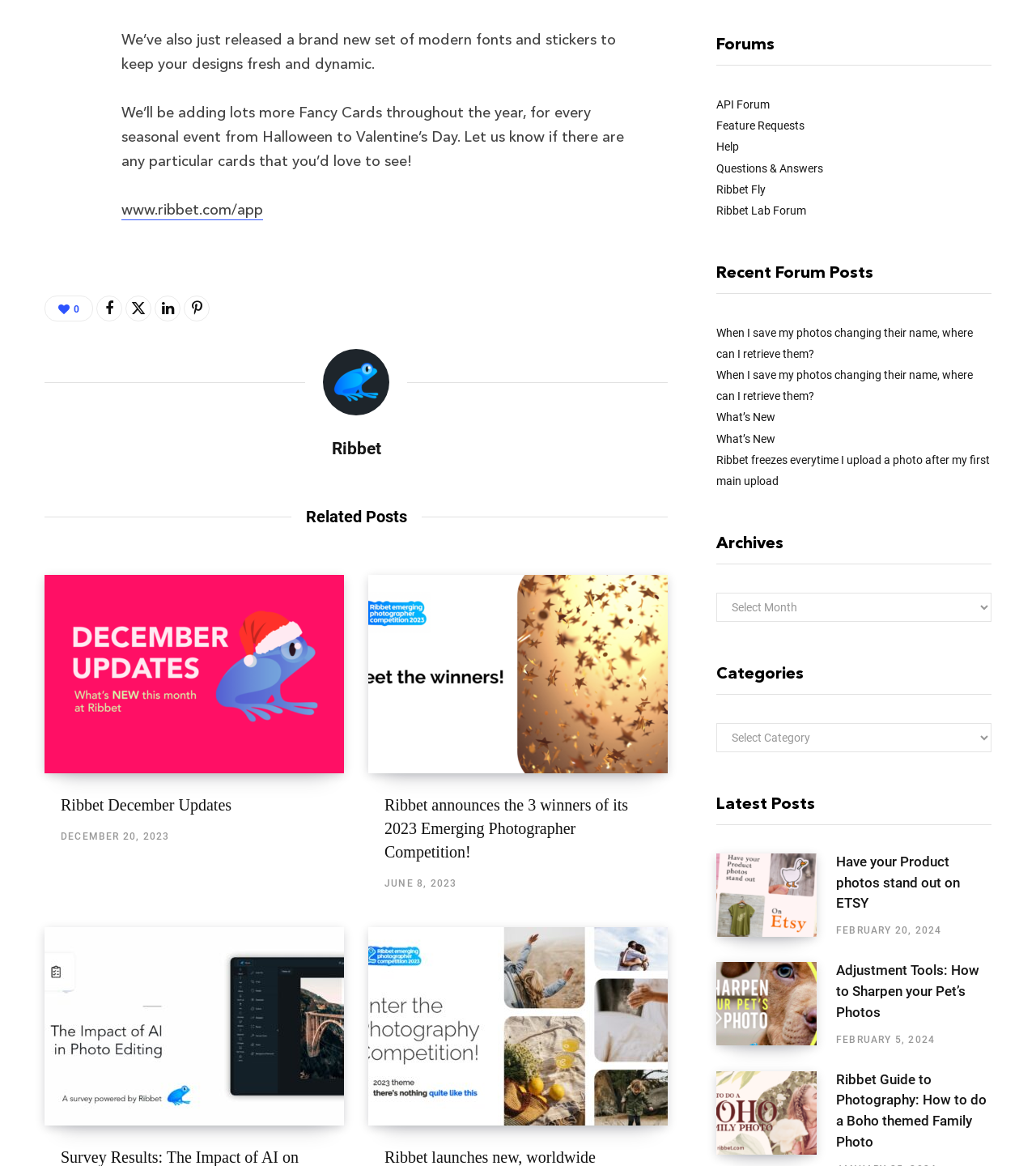Identify the bounding box coordinates of the region that should be clicked to execute the following instruction: "Visit the 'API Forum'".

[0.691, 0.084, 0.743, 0.095]